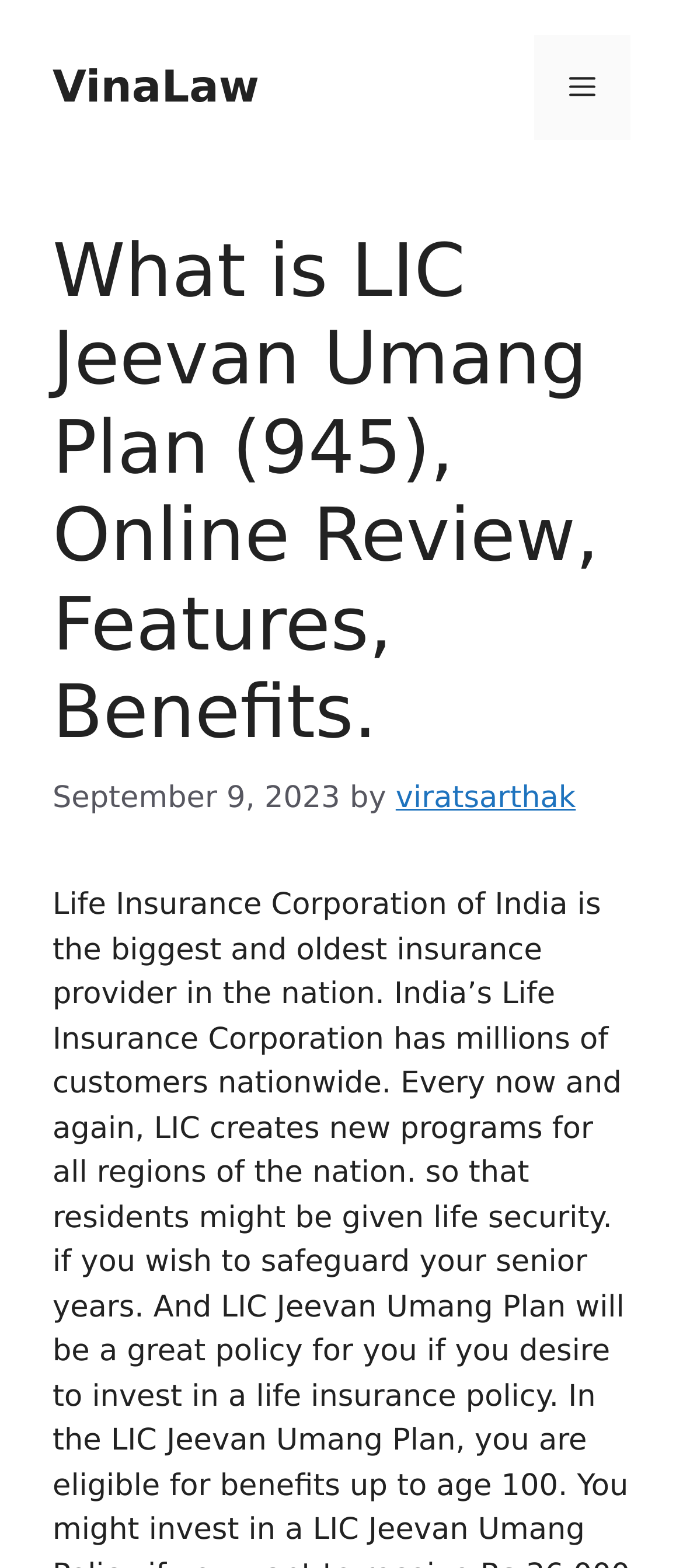Review the image closely and give a comprehensive answer to the question: What is the purpose of the webpage?

I inferred the purpose of the webpage by analyzing the heading element, which contains the text 'What is LIC Jeevan Umang Plan (945), Online Review, Features, Benefits.' This suggests that the webpage is intended to provide information about the LIC Jeevan Umang Plan.